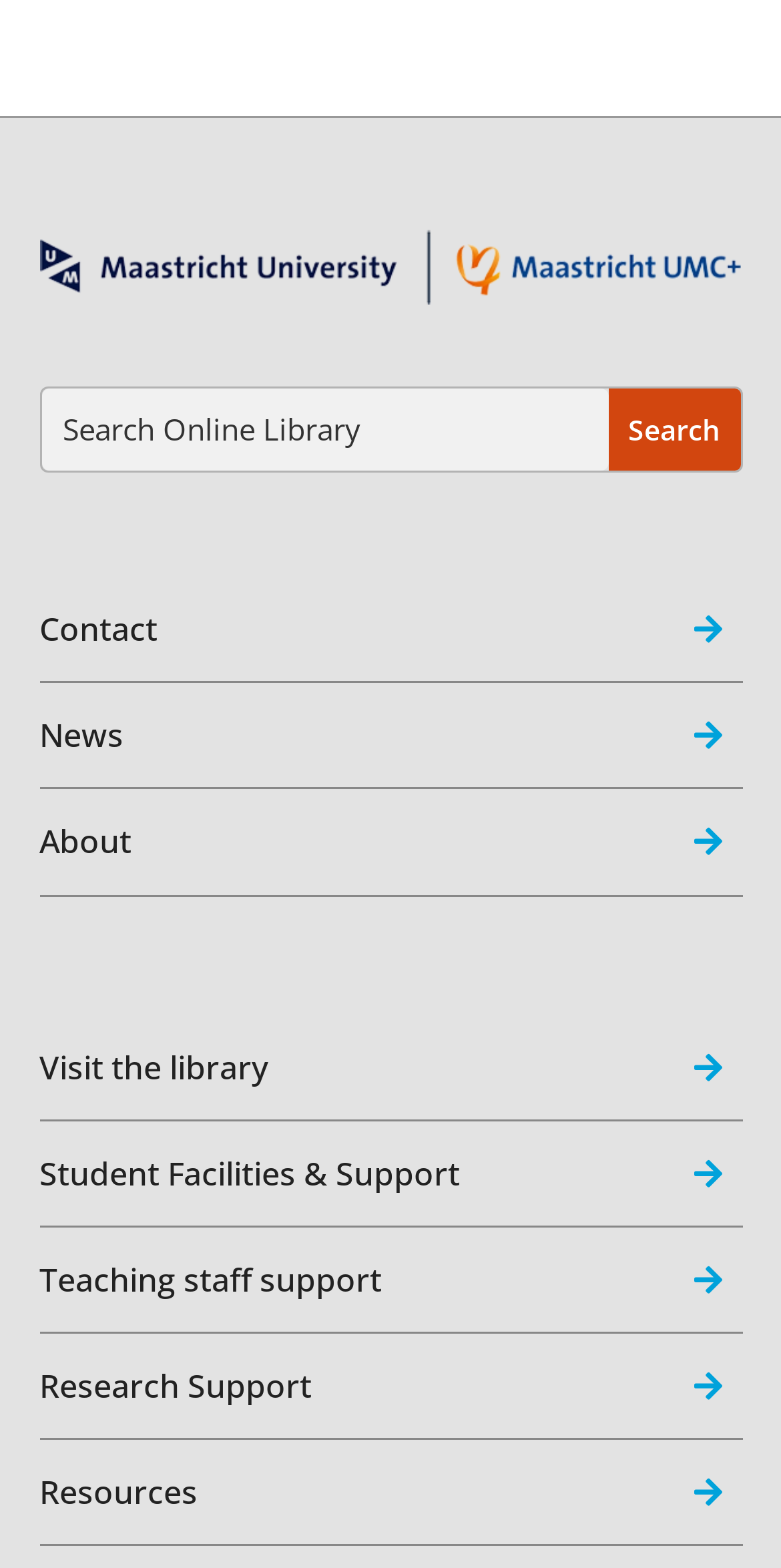Pinpoint the bounding box coordinates of the element you need to click to execute the following instruction: "Explore Research Support". The bounding box should be represented by four float numbers between 0 and 1, in the format [left, top, right, bottom].

[0.05, 0.867, 0.95, 0.917]